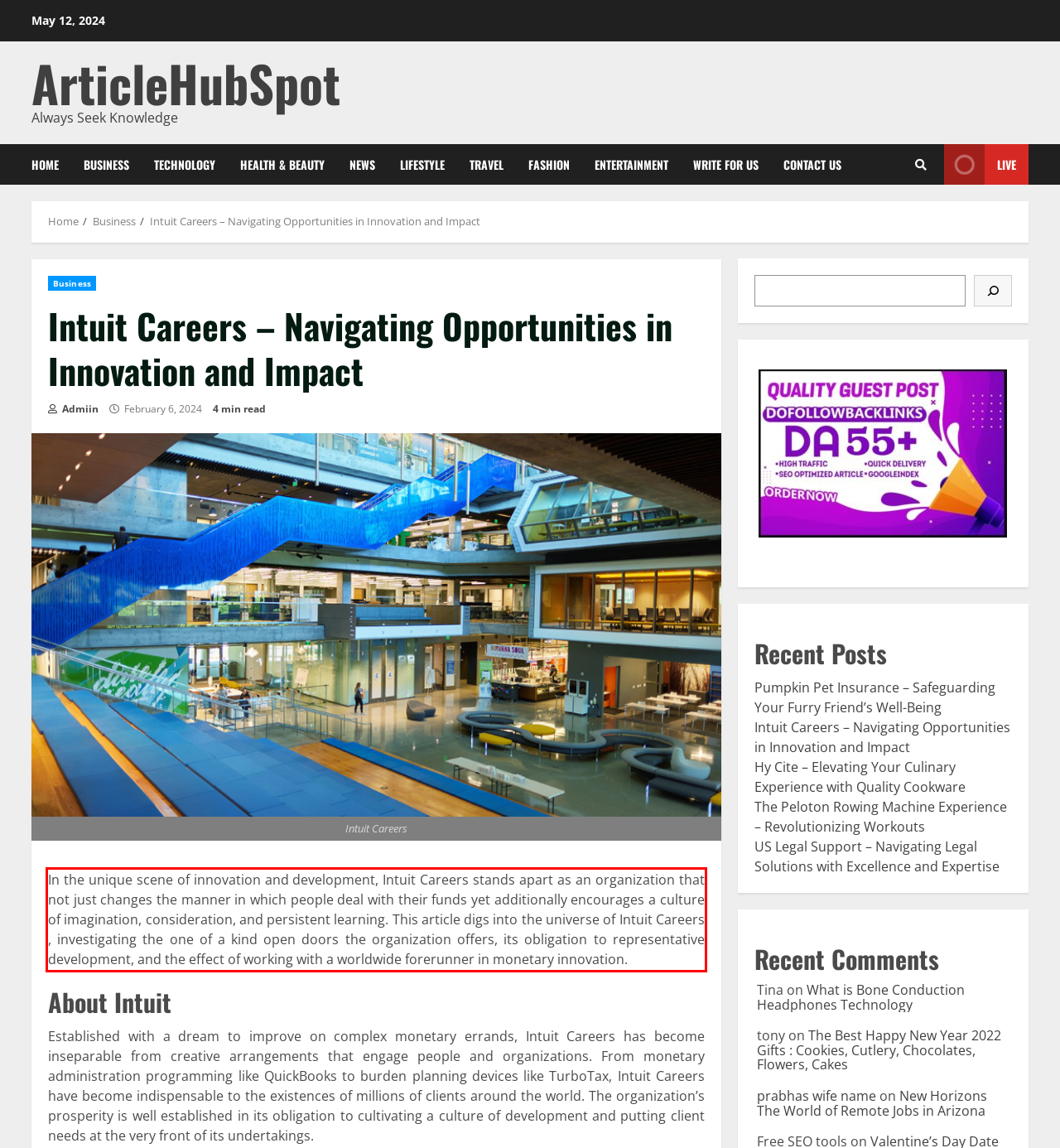You are given a webpage screenshot with a red bounding box around a UI element. Extract and generate the text inside this red bounding box.

In the unique scene of innovation and development, Intuit Careers stands apart as an organization that not just changes the manner in which people deal with their funds yet additionally encourages a culture of imagination, consideration, and persistent learning. This article digs into the universe of Intuit Careers , investigating the one of a kind open doors the organization offers, its obligation to representative development, and the effect of working with a worldwide forerunner in monetary innovation.